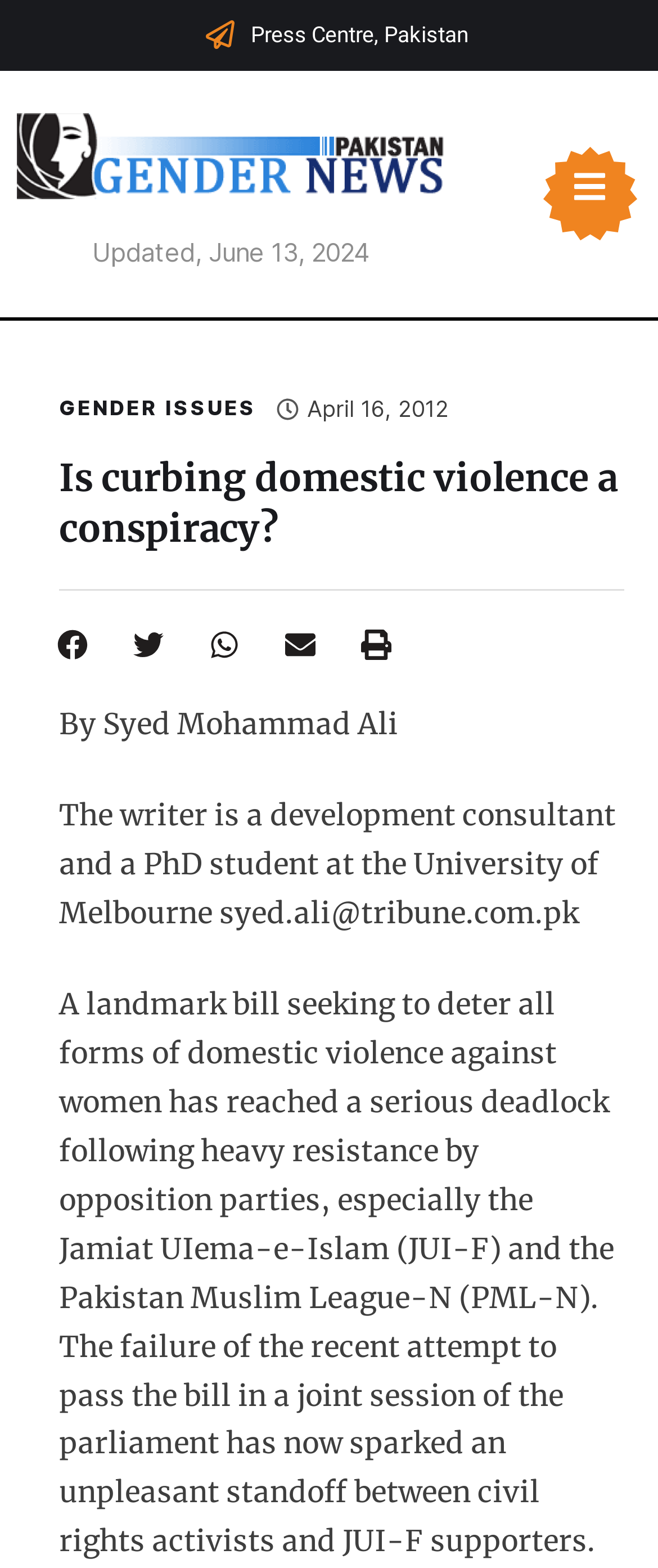Please locate the bounding box coordinates of the region I need to click to follow this instruction: "View the article updated on June 13, 2024".

[0.14, 0.15, 0.56, 0.171]